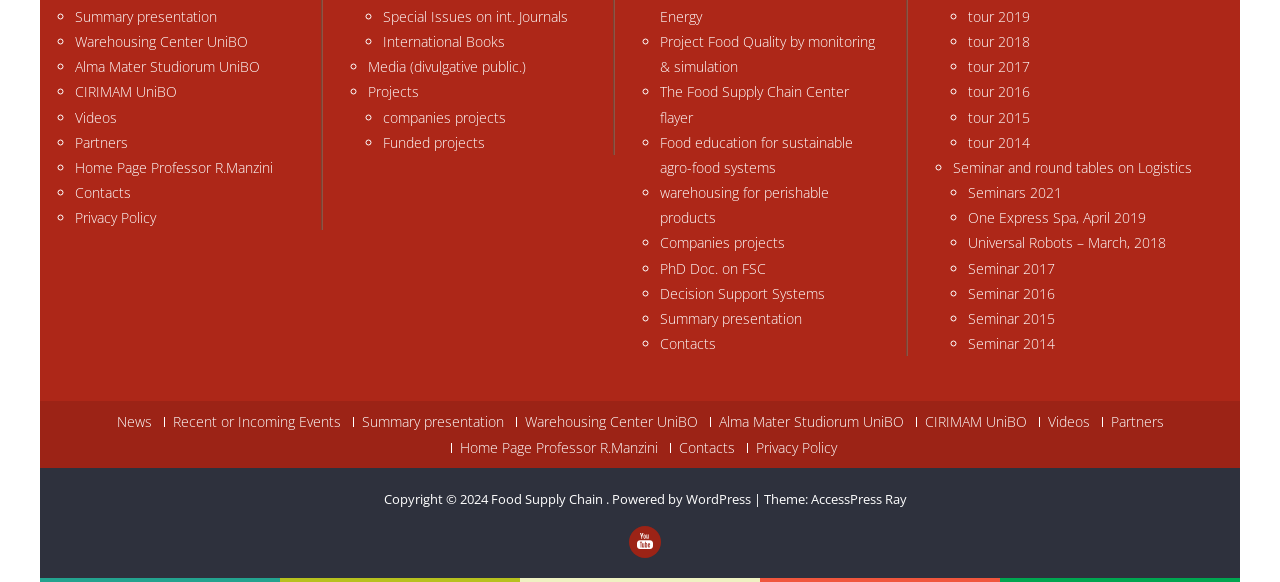How many list markers are on the webpage?
Look at the image and respond with a single word or a short phrase.

34